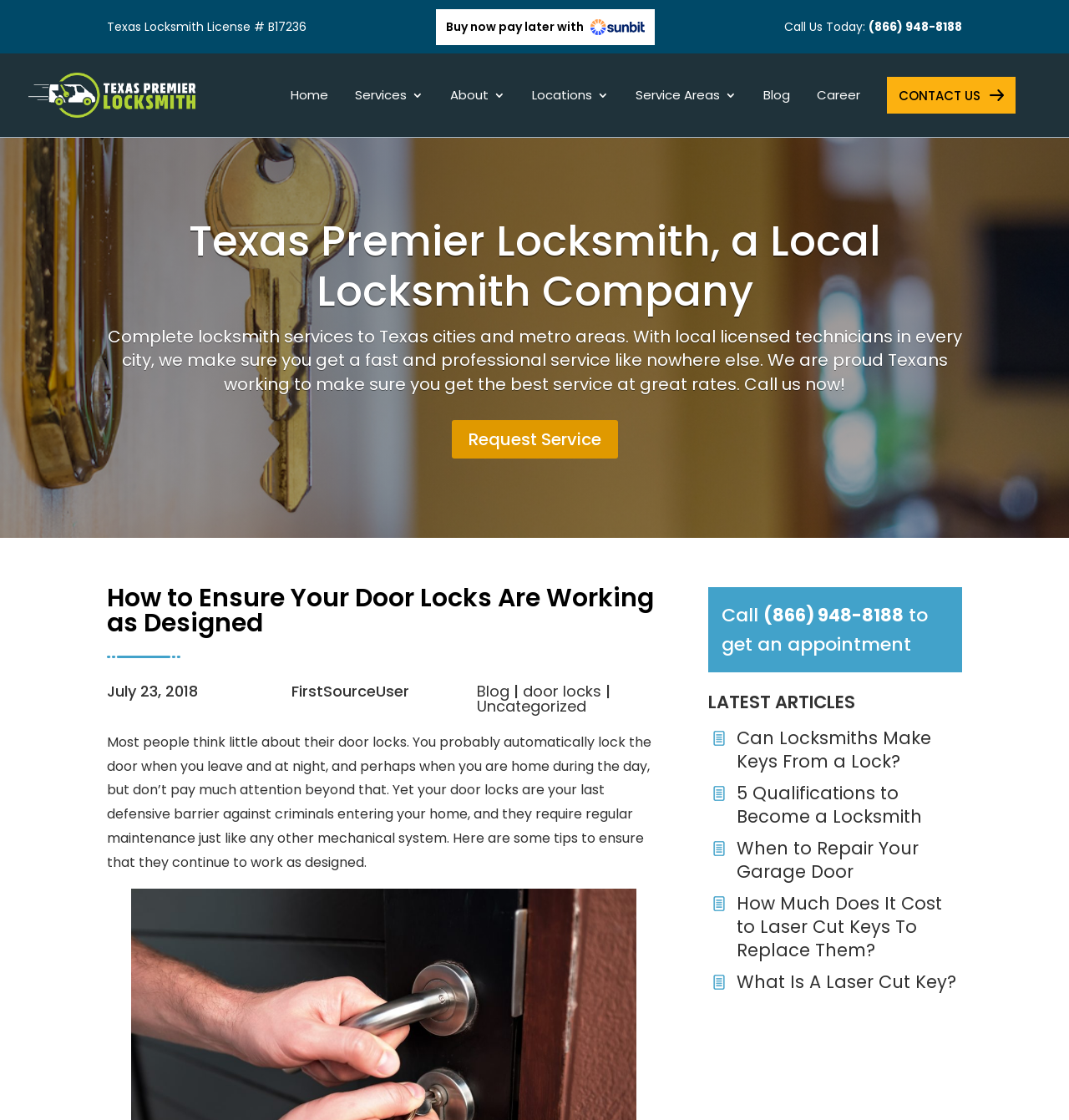What is the phone number to call for service?
Please provide a single word or phrase as the answer based on the screenshot.

(866) 948-8188